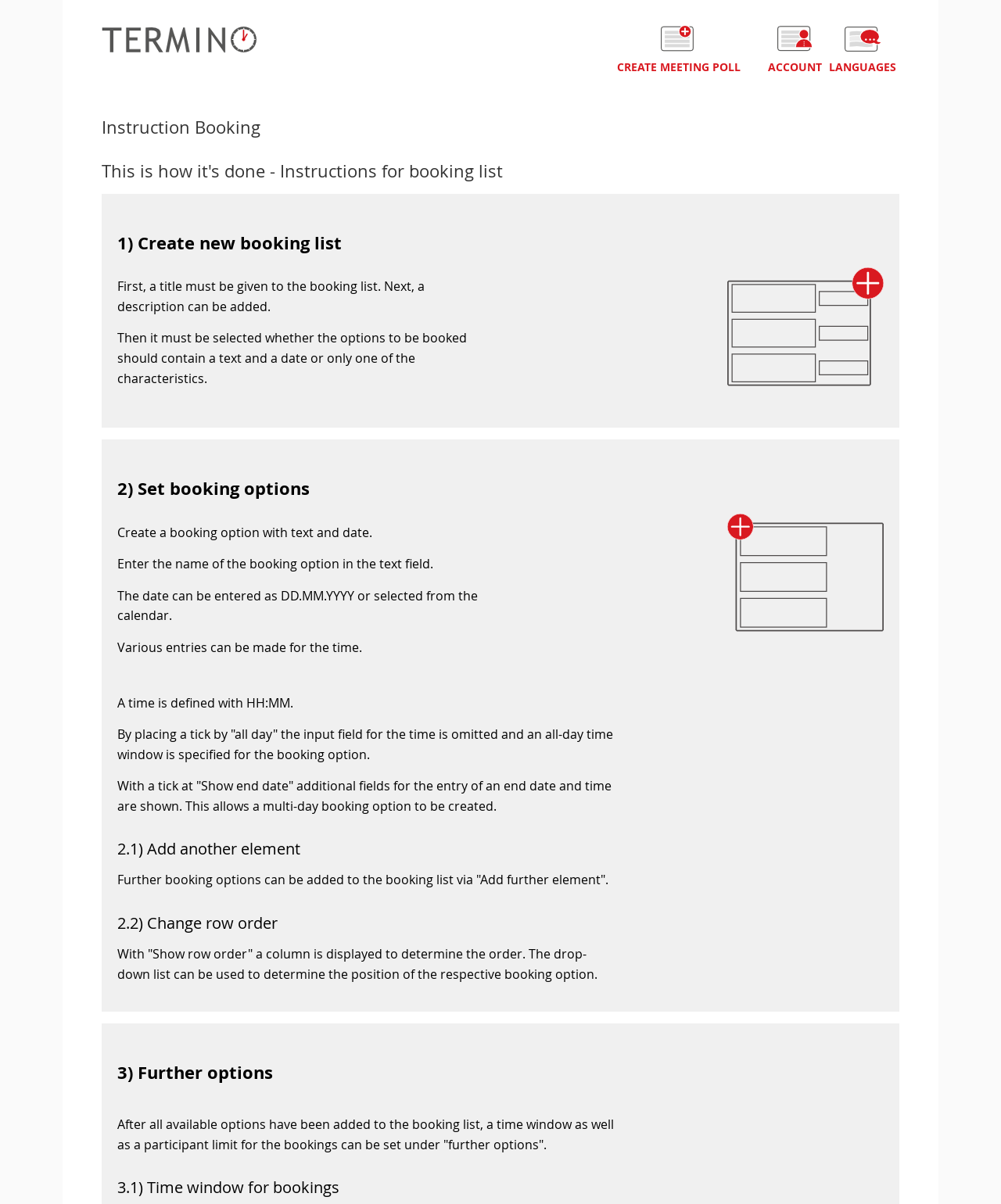What is the purpose of the 'CREATE MEETING POLL' link?
Based on the screenshot, provide your answer in one word or phrase.

Create a meeting poll